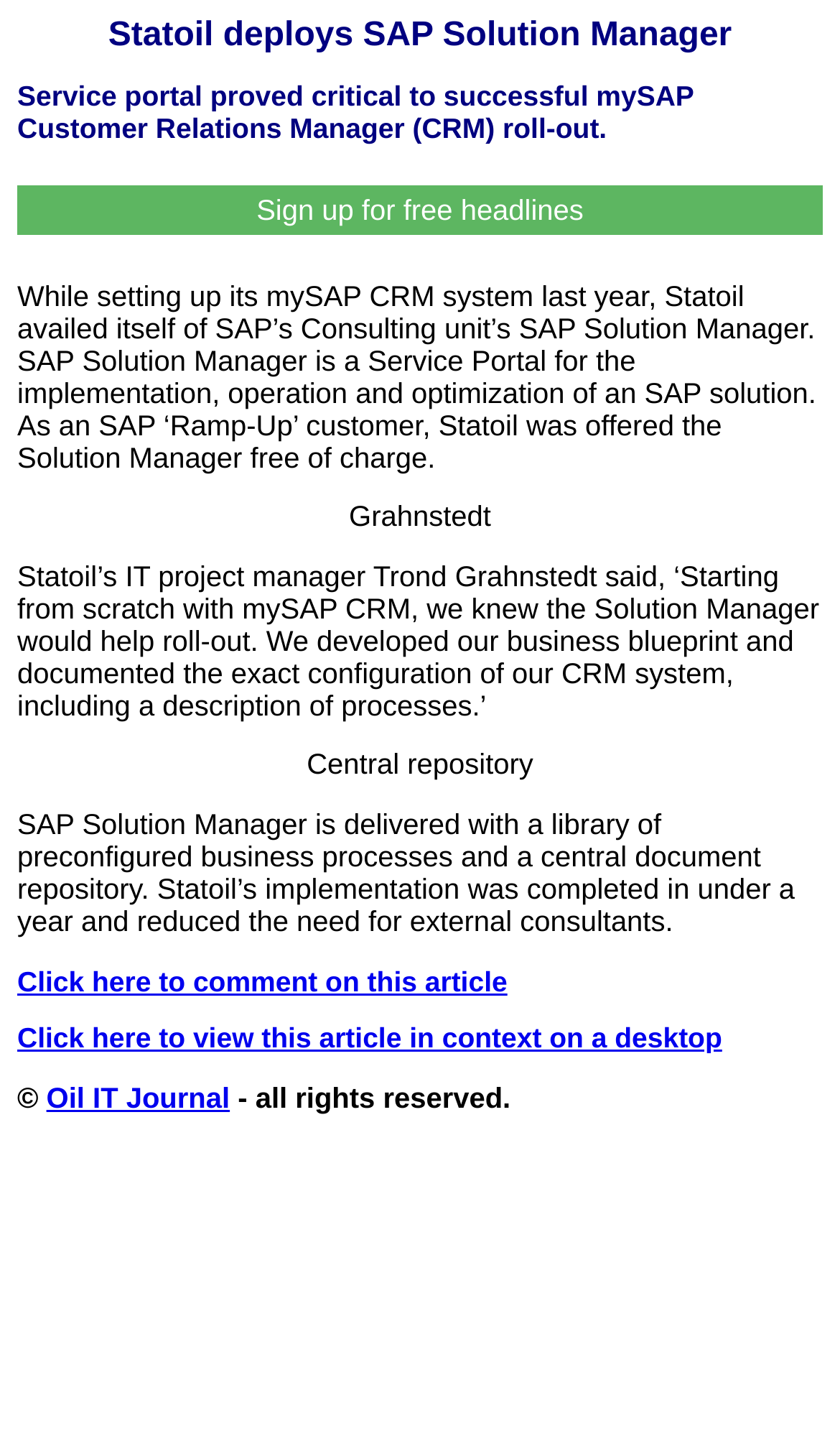Give a full account of the webpage's elements and their arrangement.

The webpage is about Statoil's deployment of SAP Solution Manager, with a focus on its successful implementation of mySAP Customer Relations Manager (CRM) system. At the top, there are two headings that introduce the topic, with the first one being the title "Statoil deploys SAP Solution Manager" and the second one providing a brief summary of the article.

Below the headings, there is a button "Sign up for free headlines" on the left side of the page. The main content of the article starts with a paragraph of text that explains how Statoil used SAP Solution Manager to set up its mySAP CRM system. This text block is followed by a quote from Statoil's IT project manager, Trond Grahnstedt, which is indented and separated from the main text.

The article continues with another text block that describes the features of SAP Solution Manager, including its central repository and preconfigured business processes. There are two headings at the bottom of the page, one for commenting on the article and another for viewing the article in context on a desktop. Both headings have corresponding links below them.

At the very bottom of the page, there is a copyright notice that includes the symbol "©", the name "Oil IT Journal", and the phrase "all rights reserved".